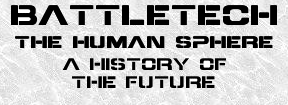What is the color of the title lettering?
Please give a detailed answer to the question using the information shown in the image.

The caption states that the title is prominently displayed in bold, dark lettering against a textured, light background, creating a dramatic contrast, which implies that the title lettering is dark in color.